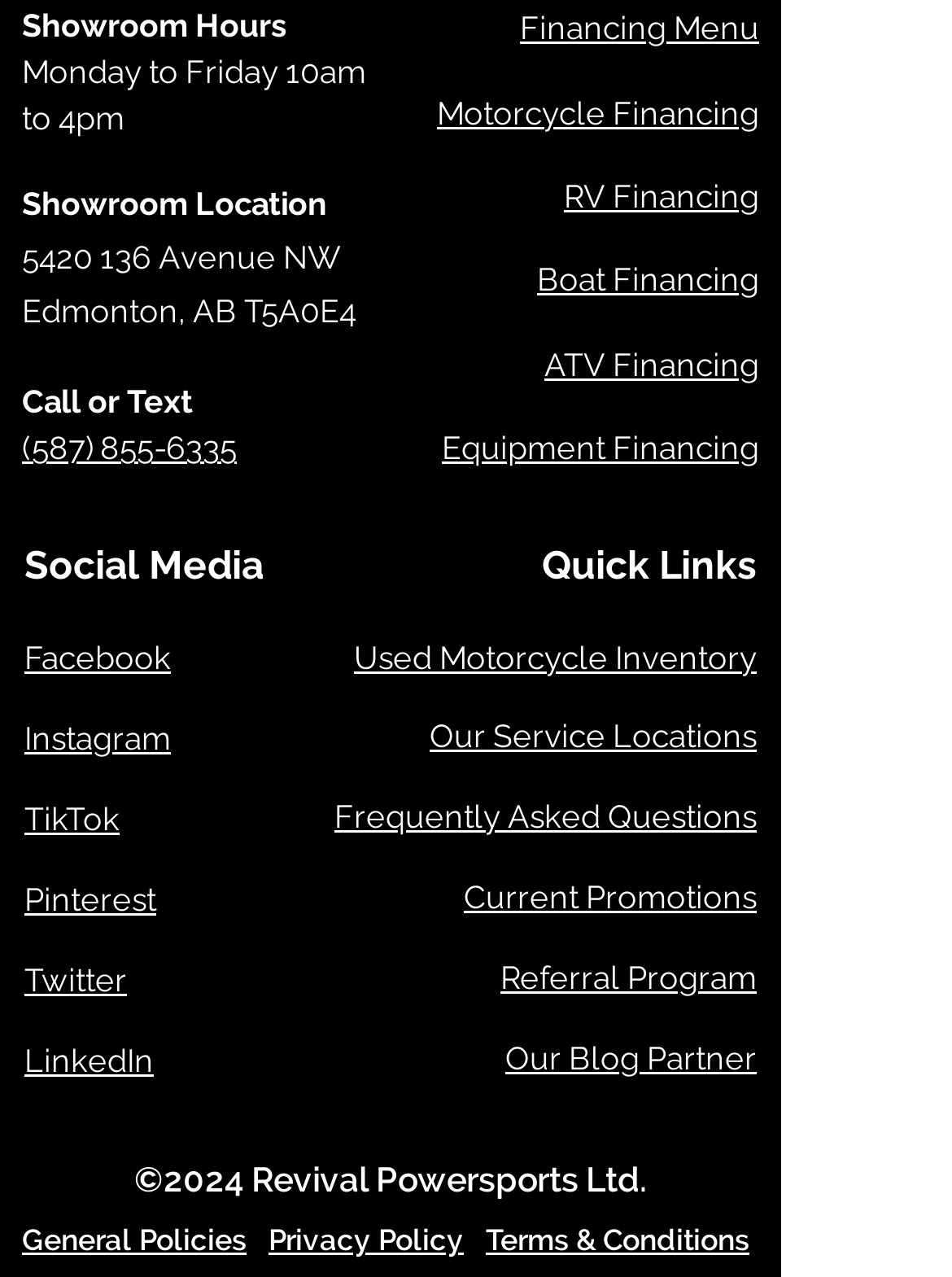Calculate the bounding box coordinates for the UI element based on the following description: "Boat Financing". Ensure the coordinates are four float numbers between 0 and 1, i.e., [left, top, right, bottom].

[0.564, 0.199, 0.797, 0.235]